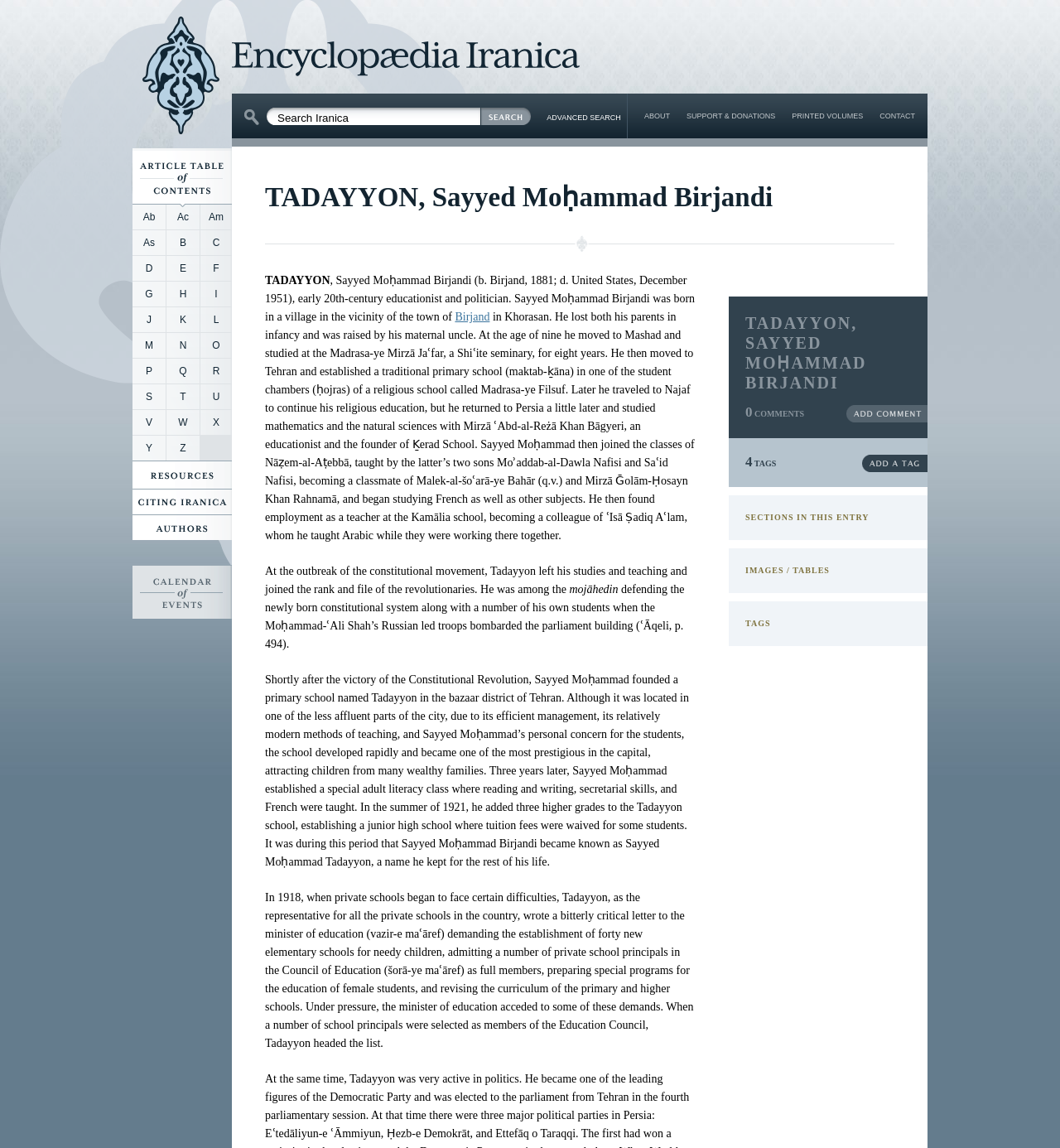What is the purpose of the 'Search Iranica' textbox?
Using the picture, provide a one-word or short phrase answer.

To search Iranica